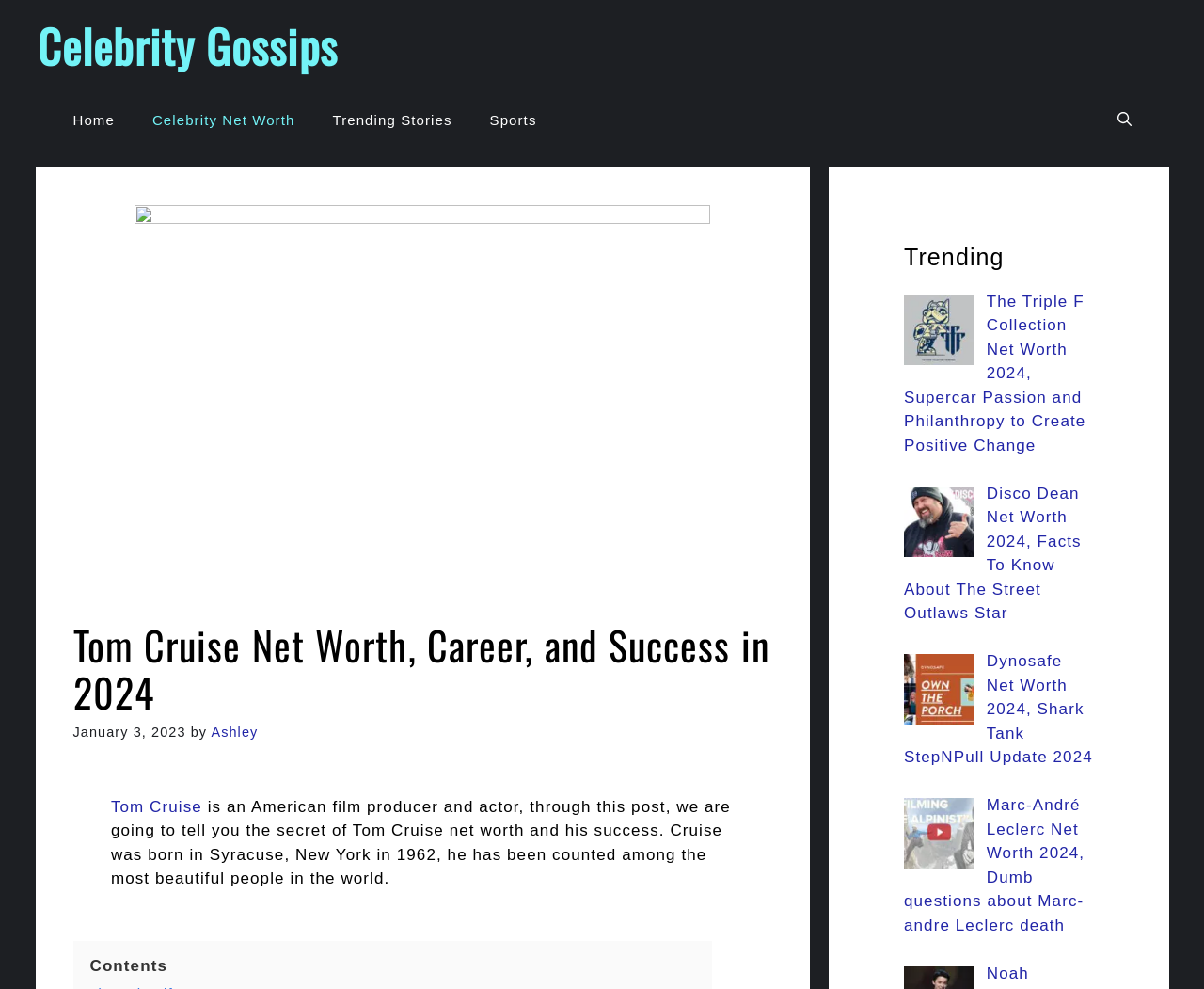Point out the bounding box coordinates of the section to click in order to follow this instruction: "go to Celebrity Gossips".

[0.031, 0.012, 0.28, 0.08]